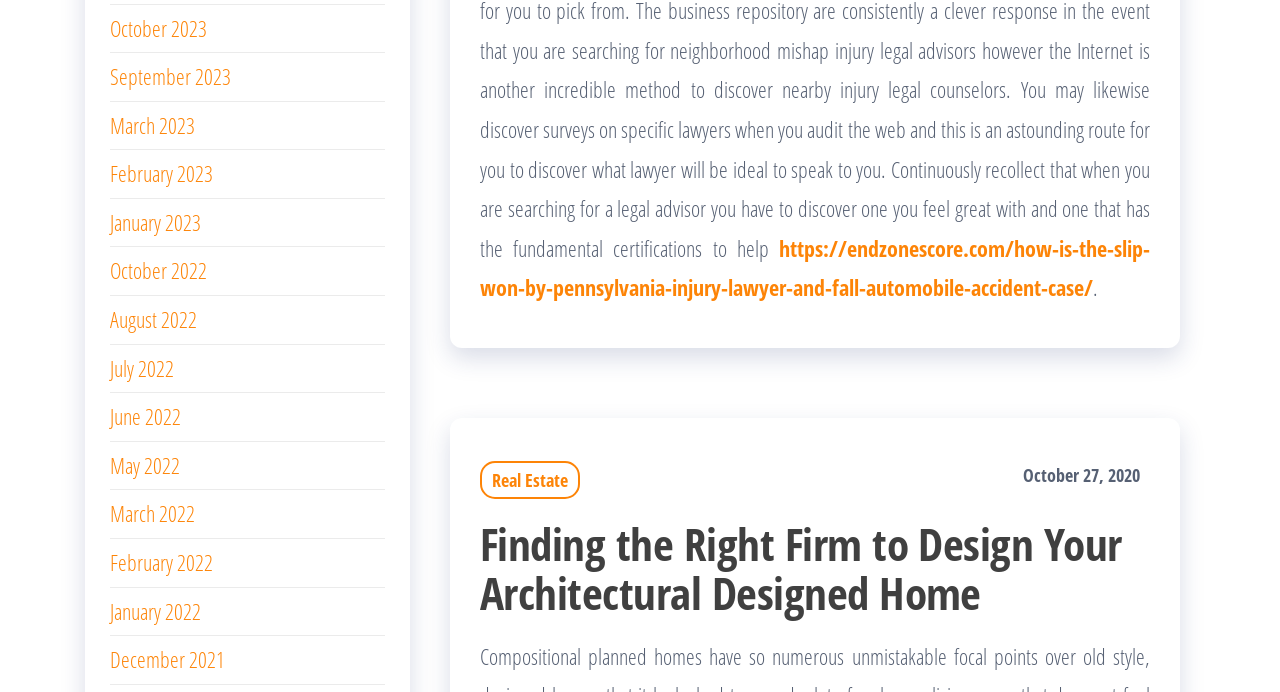Determine the bounding box coordinates of the region I should click to achieve the following instruction: "view January 2022 archives". Ensure the bounding box coordinates are four float numbers between 0 and 1, i.e., [left, top, right, bottom].

[0.086, 0.861, 0.157, 0.904]